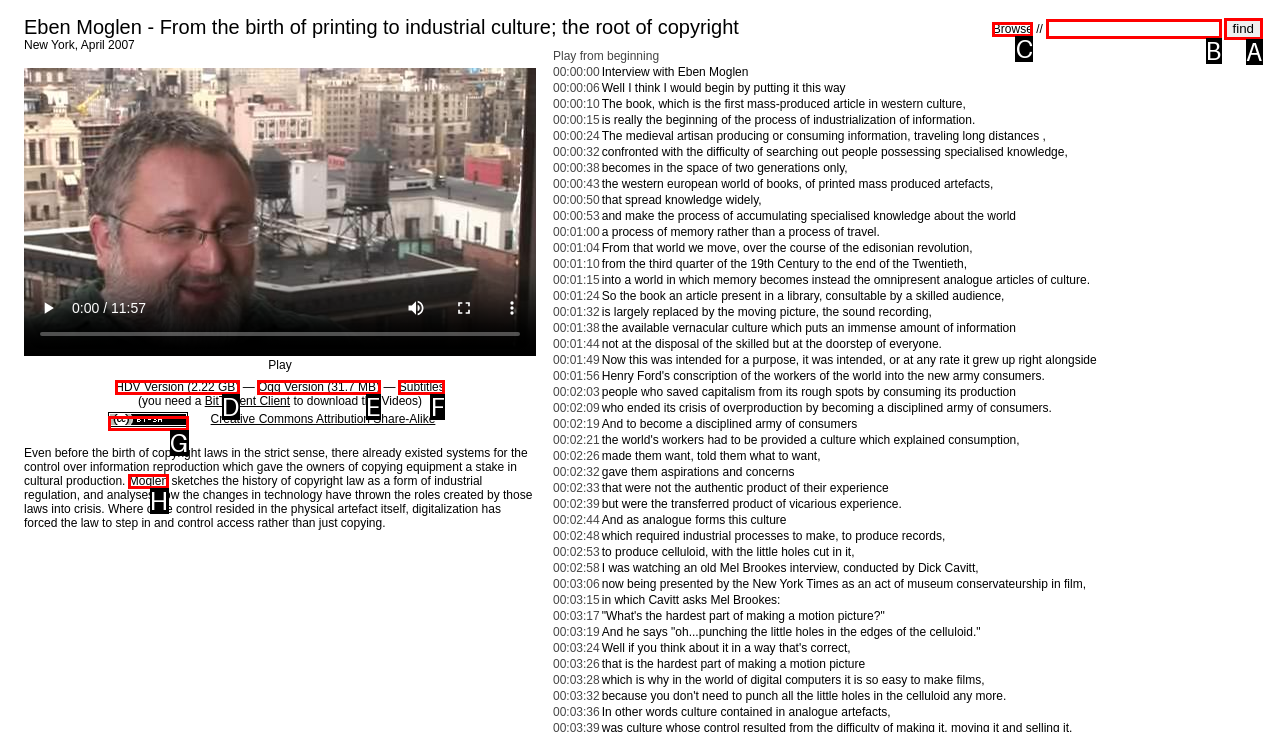Using the description: alt="Creative Commons License", find the corresponding HTML element. Provide the letter of the matching option directly.

G